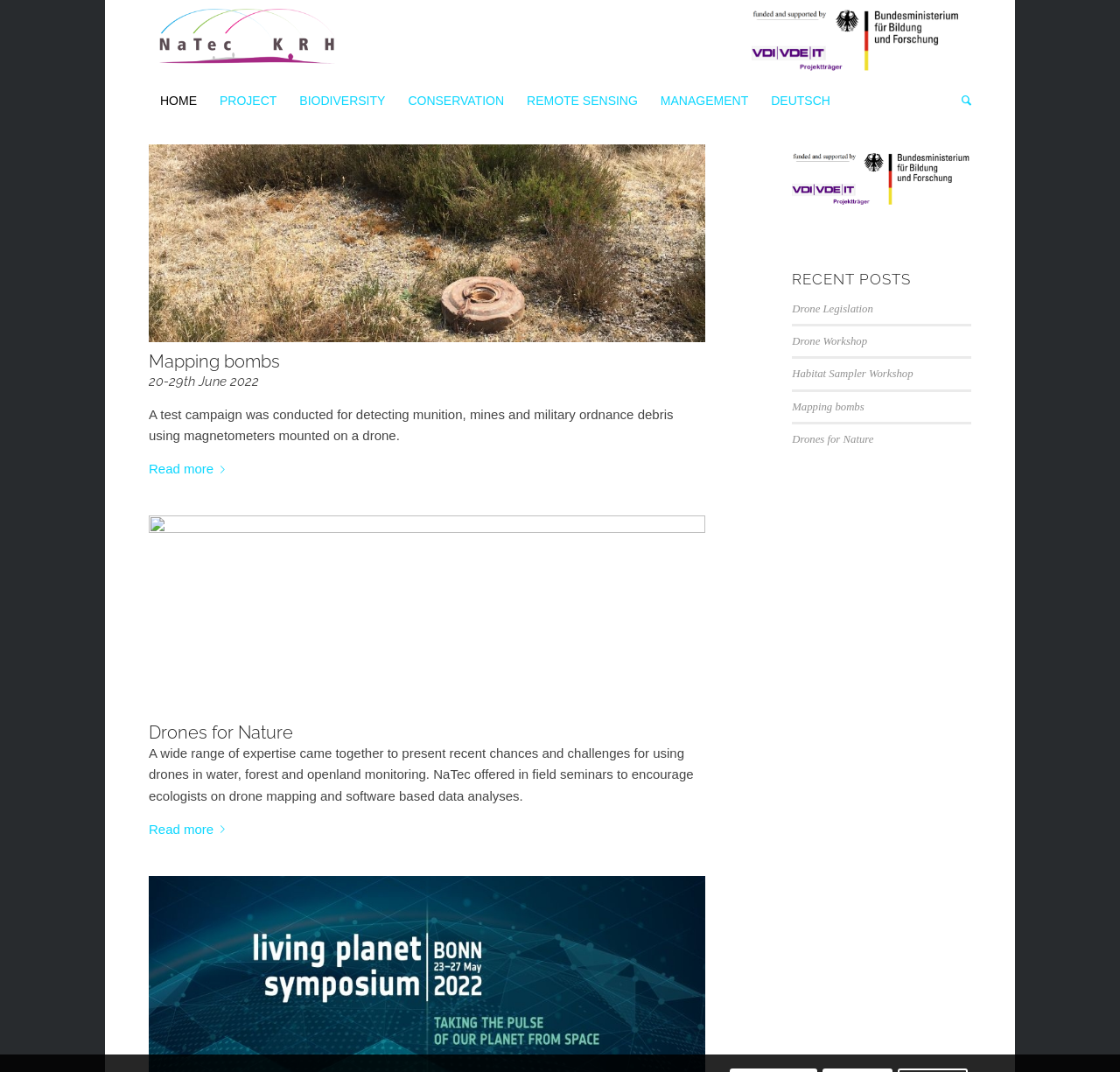Determine the bounding box coordinates of the clickable element to complete this instruction: "Click on the HOME menu item". Provide the coordinates in the format of four float numbers between 0 and 1, [left, top, right, bottom].

[0.133, 0.073, 0.186, 0.114]